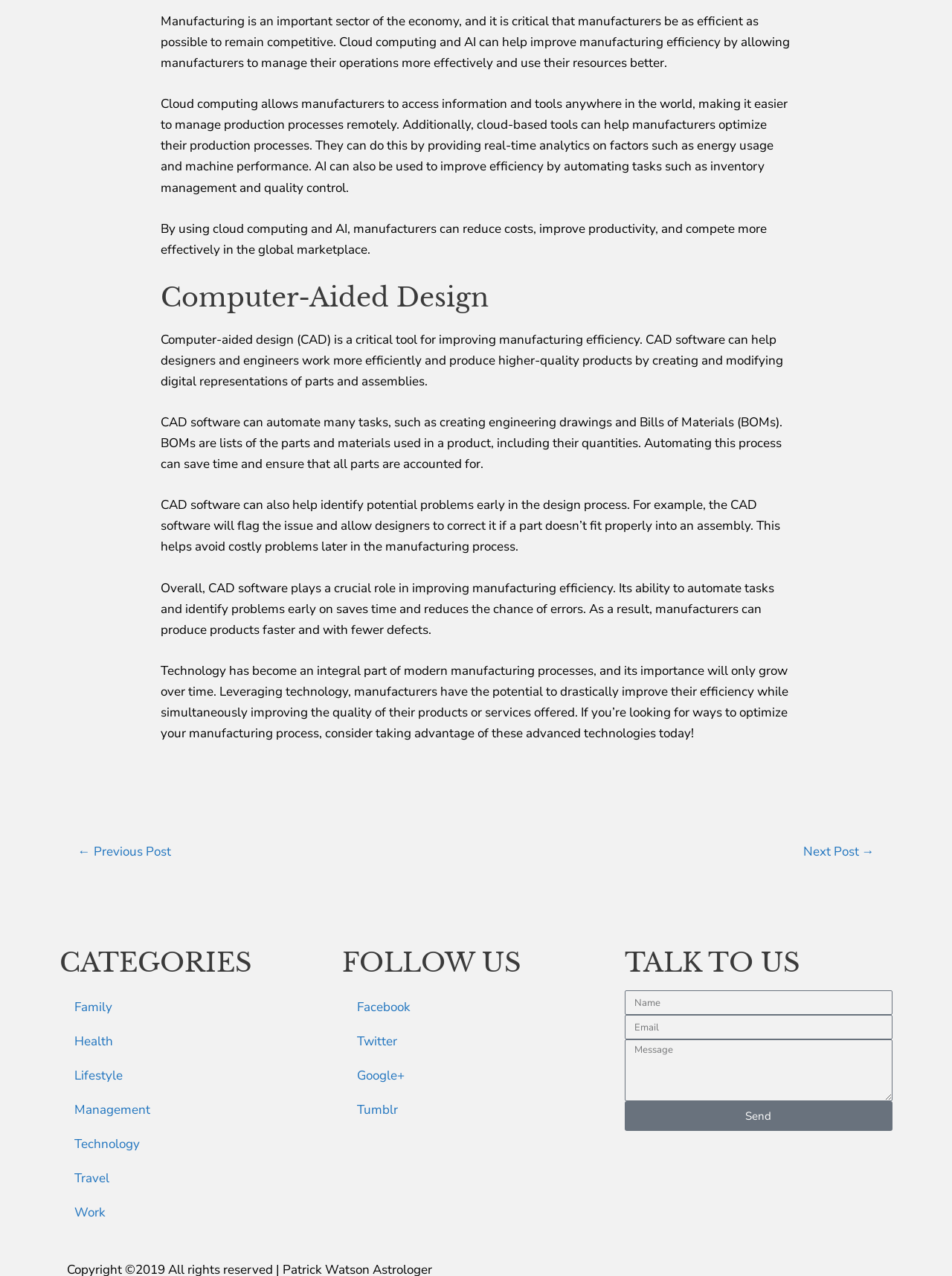Identify the bounding box for the element characterized by the following description: "Send".

[0.656, 0.863, 0.937, 0.886]